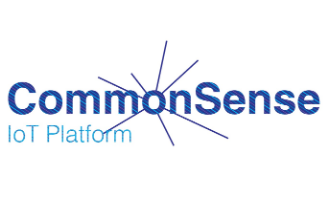Answer with a single word or phrase: 
Is the platform commercially available?

Yes